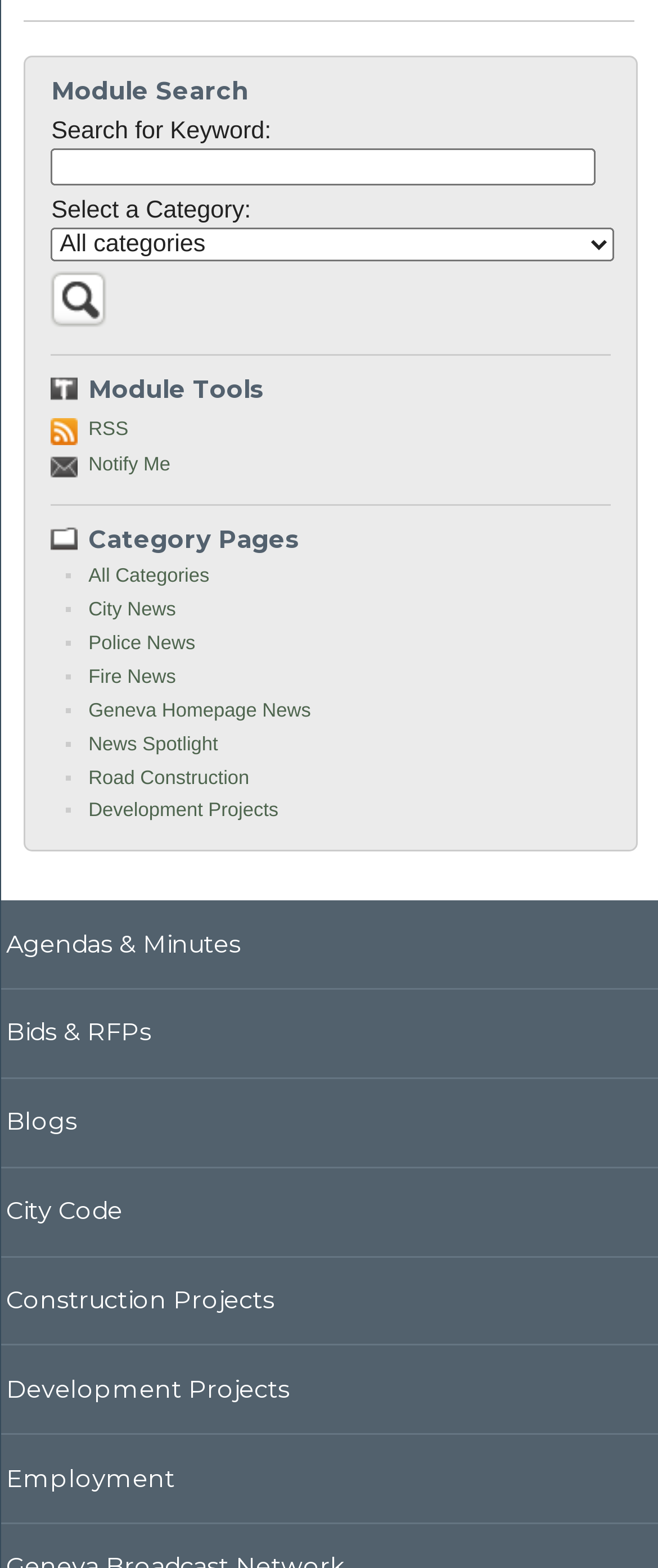Find the bounding box coordinates of the element's region that should be clicked in order to follow the given instruction: "Search for news flash module". The coordinates should consist of four float numbers between 0 and 1, i.e., [left, top, right, bottom].

[0.078, 0.195, 0.163, 0.213]